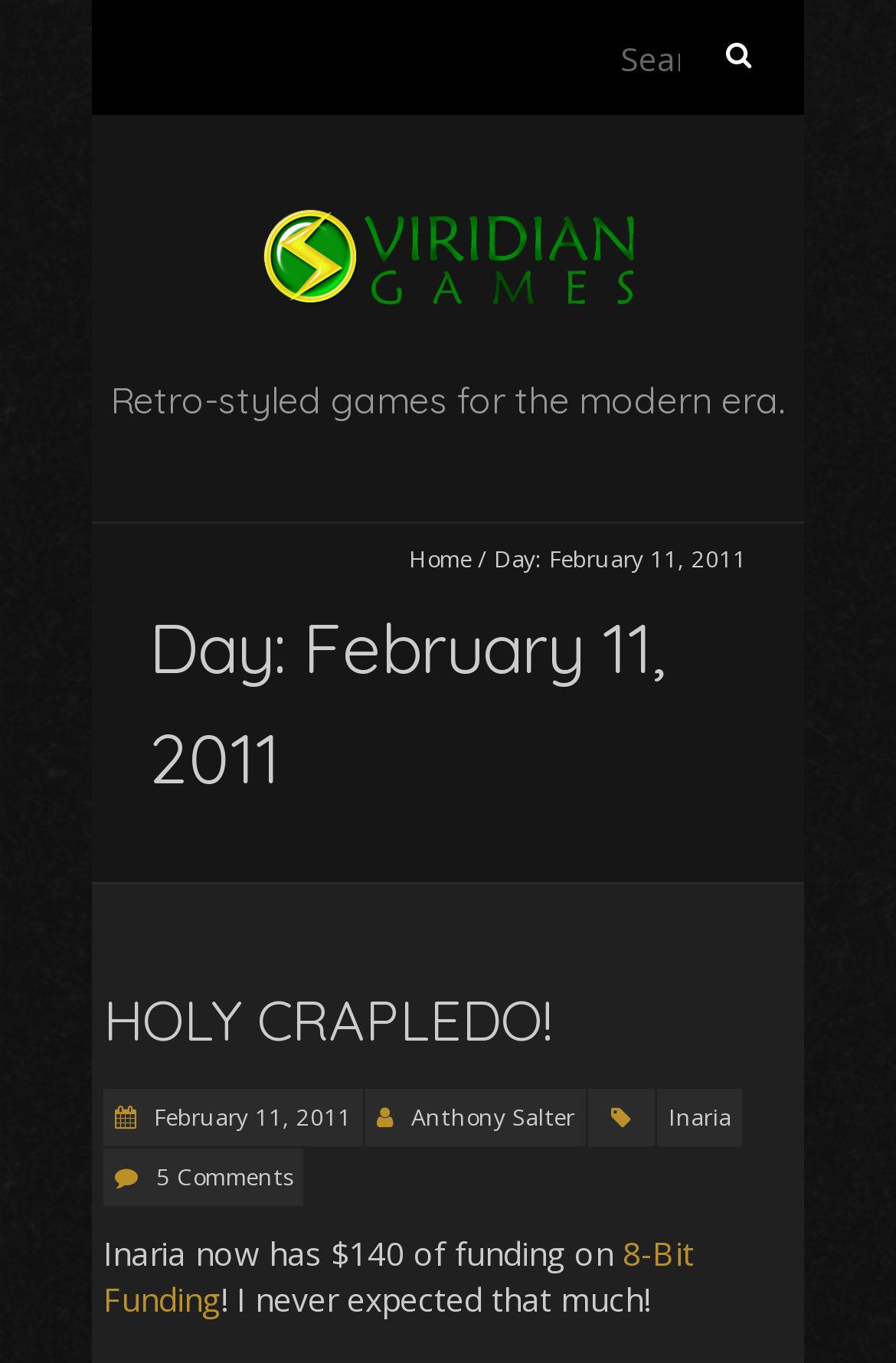Identify the bounding box coordinates of the element that should be clicked to fulfill this task: "Search for something". The coordinates should be provided as four float numbers between 0 and 1, i.e., [left, top, right, bottom].

[0.679, 0.017, 0.859, 0.067]